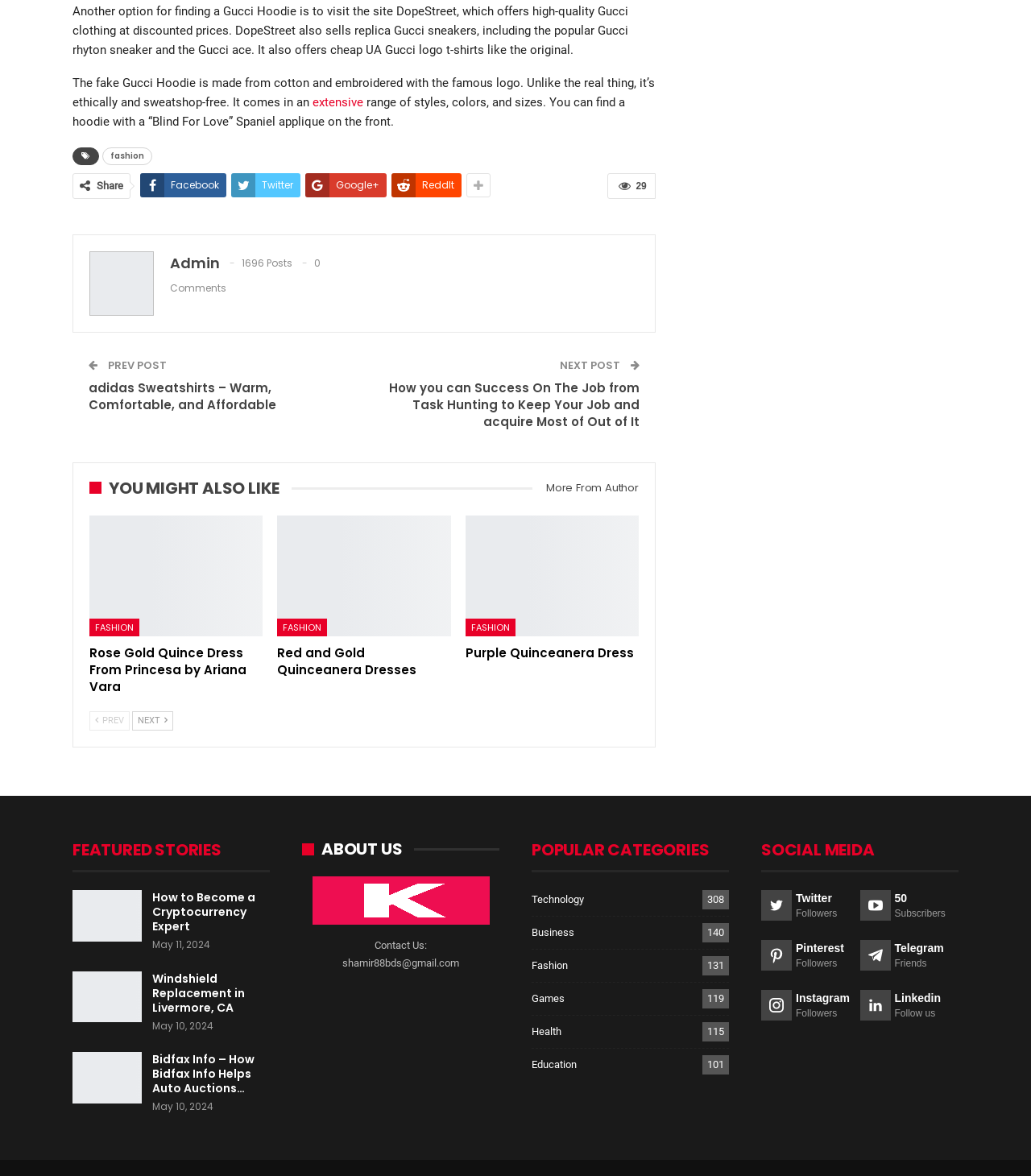Please provide a one-word or short phrase answer to the question:
What is the topic of the article?

Gucci Hoodie